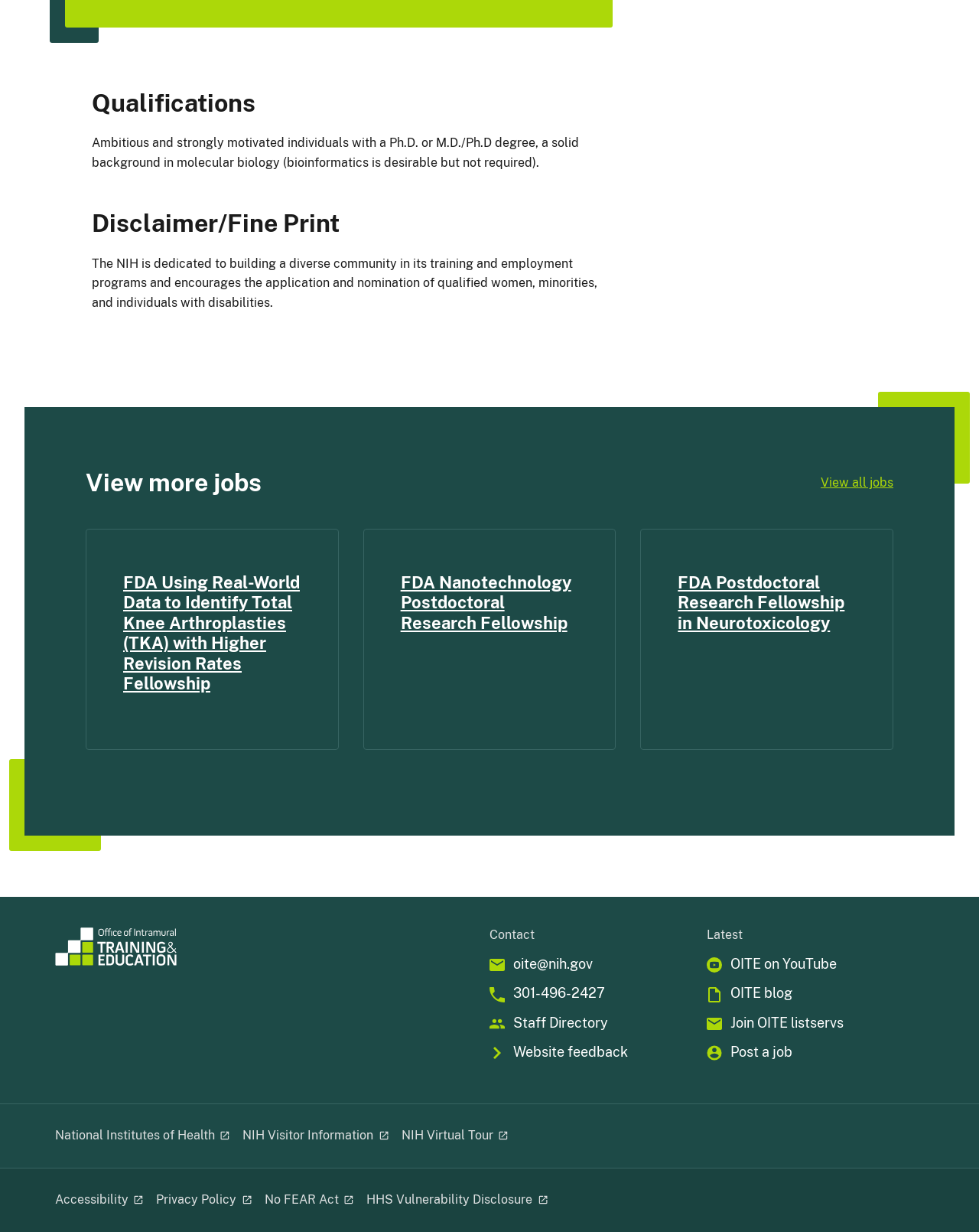Find the bounding box coordinates of the element to click in order to complete this instruction: "View more jobs". The bounding box coordinates must be four float numbers between 0 and 1, denoted as [left, top, right, bottom].

[0.025, 0.331, 0.975, 0.678]